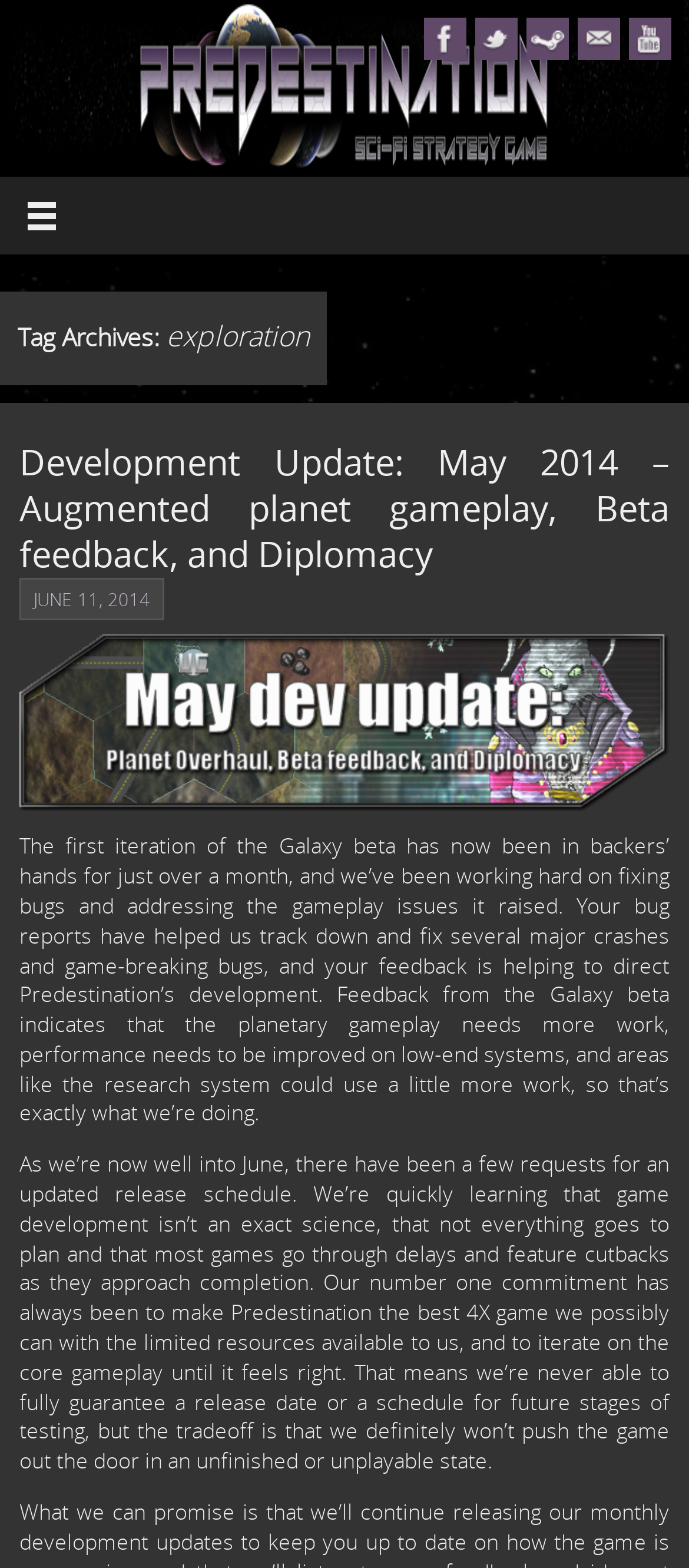Provide a single word or phrase answer to the question: 
What is the purpose of the Galaxy beta?

Fixing bugs and gameplay issues